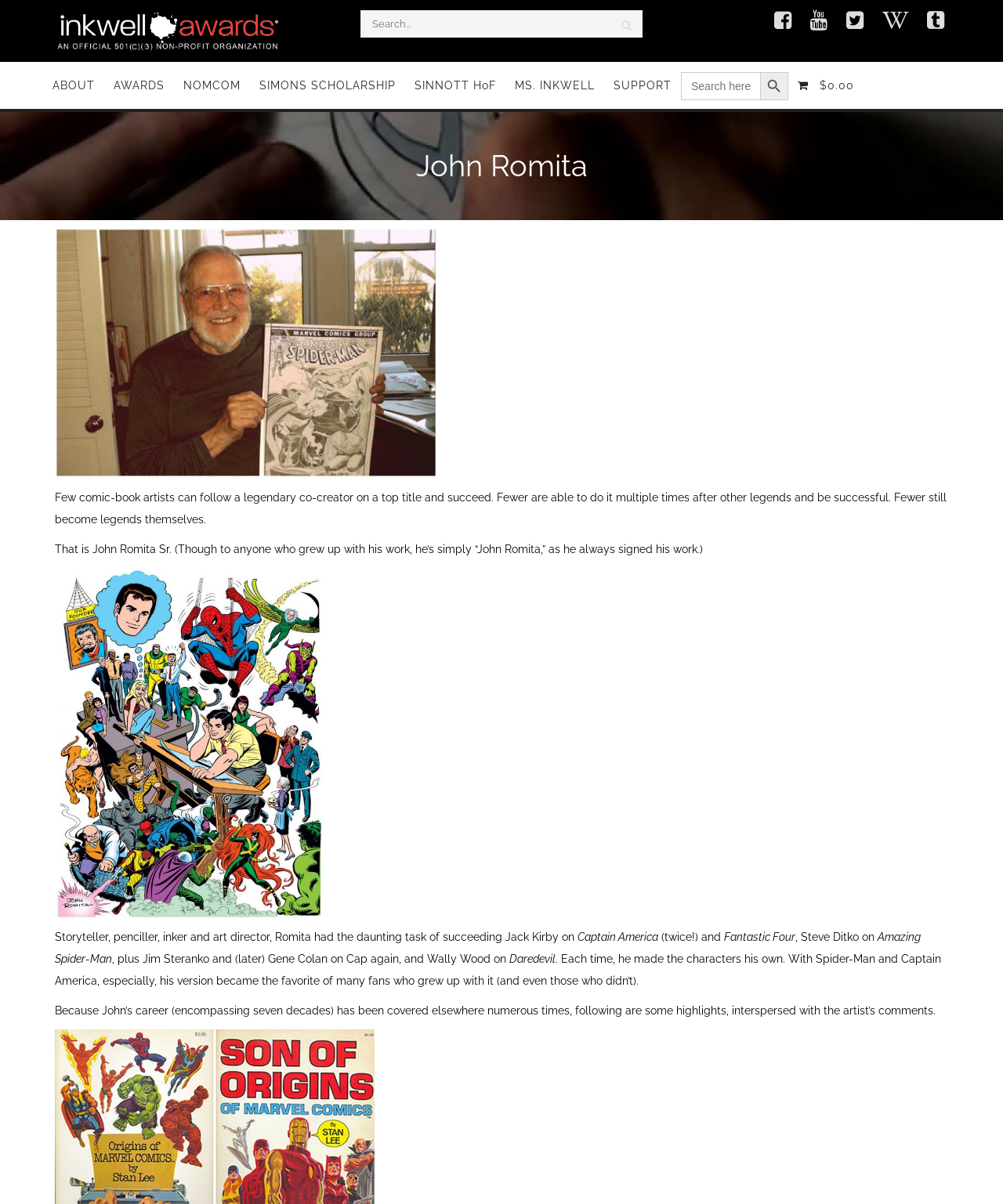Based on the visual content of the image, answer the question thoroughly: What is the amount in the cart?

The webpage has a link 'Cart $0.00' at the top, indicating that the cart is currently empty and has a value of $0.00.